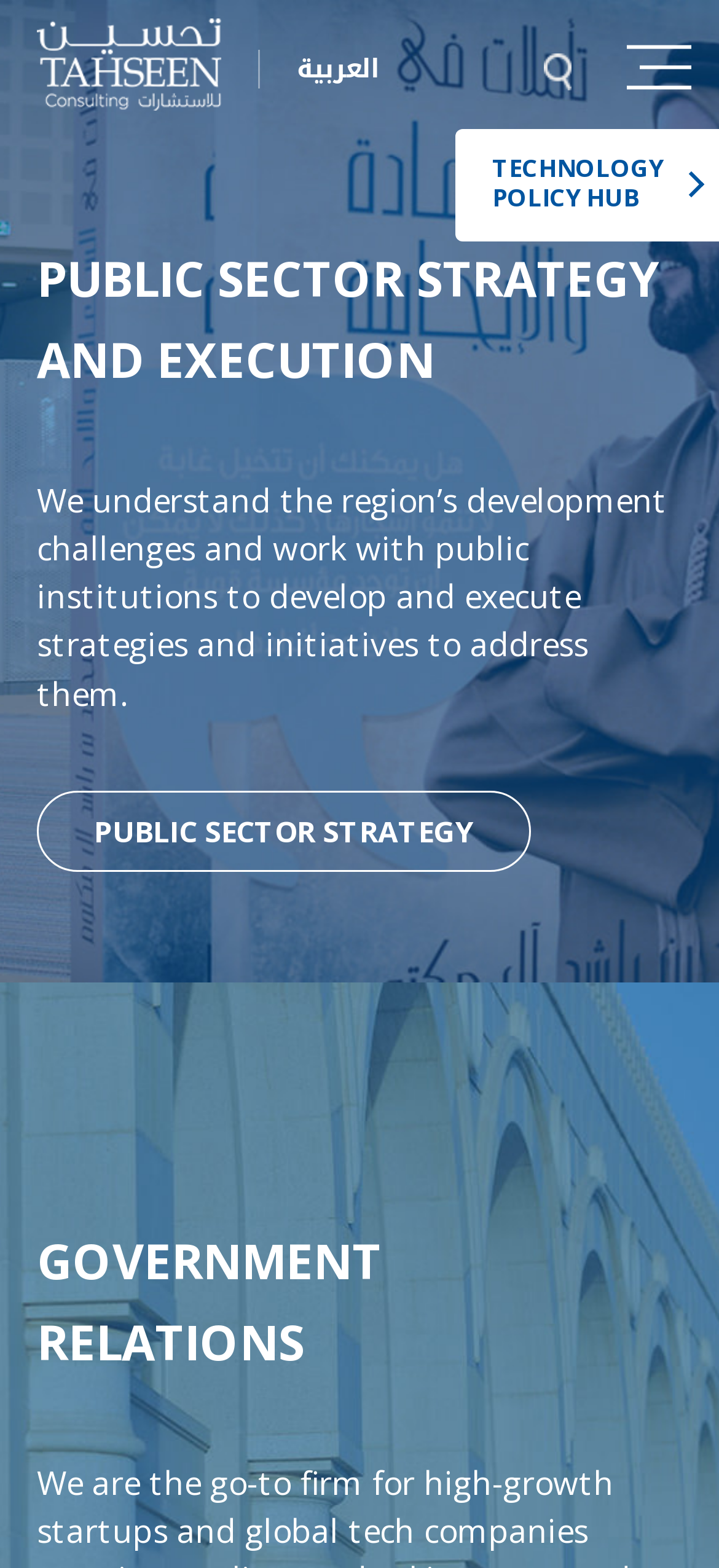Given the element description Public Sector Strategy, specify the bounding box coordinates of the corresponding UI element in the format (top-left x, top-left y, bottom-right x, bottom-right y). All values must be between 0 and 1.

[0.051, 0.504, 0.738, 0.556]